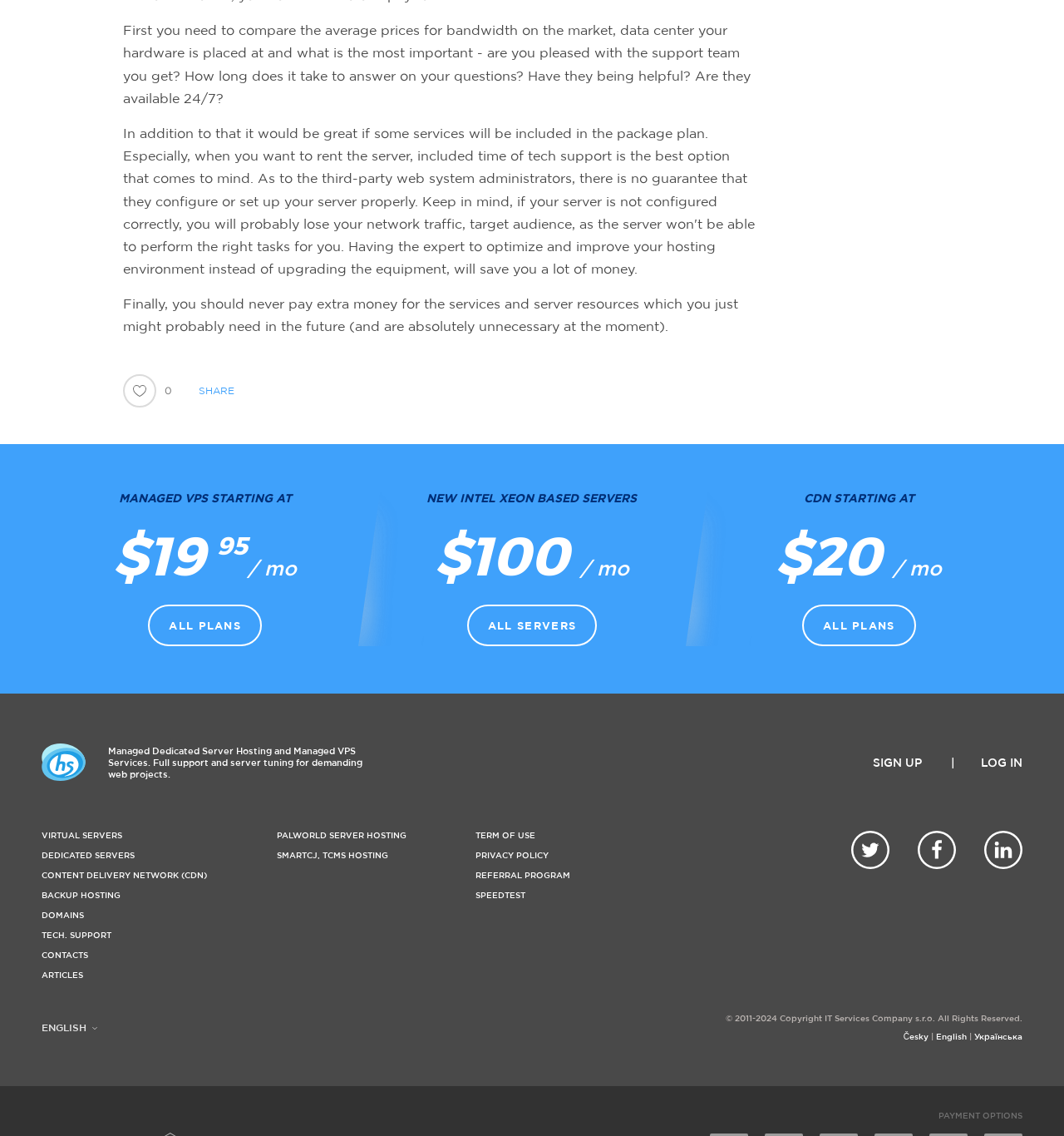What is the company name mentioned on the webpage?
Based on the screenshot, respond with a single word or phrase.

IT Services Company s.r.o.